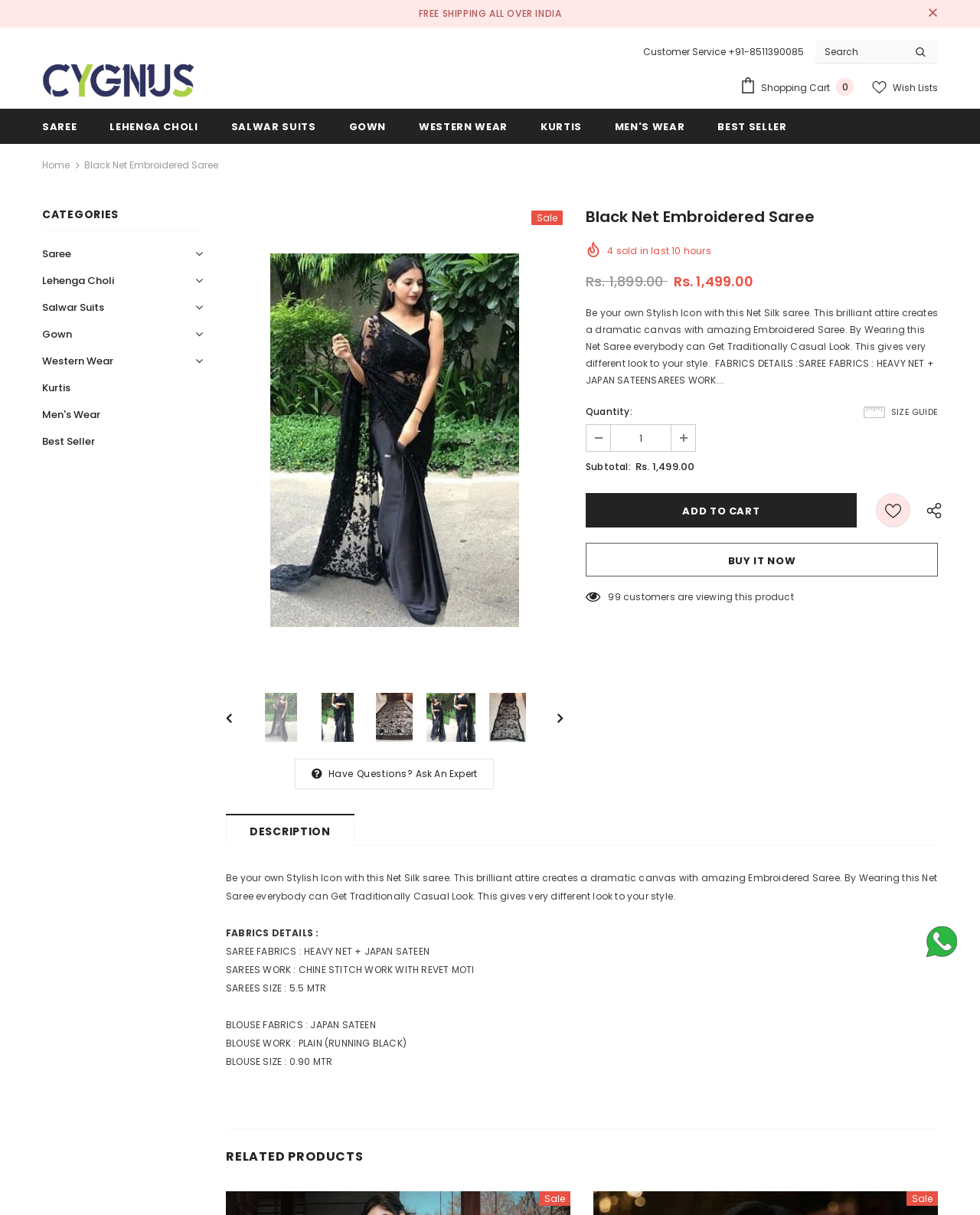Determine the bounding box coordinates of the UI element described below. Use the format (top-left x, top-left y, bottom-right x, bottom-right y) with floating point numbers between 0 and 1: Description

[0.23, 0.67, 0.361, 0.696]